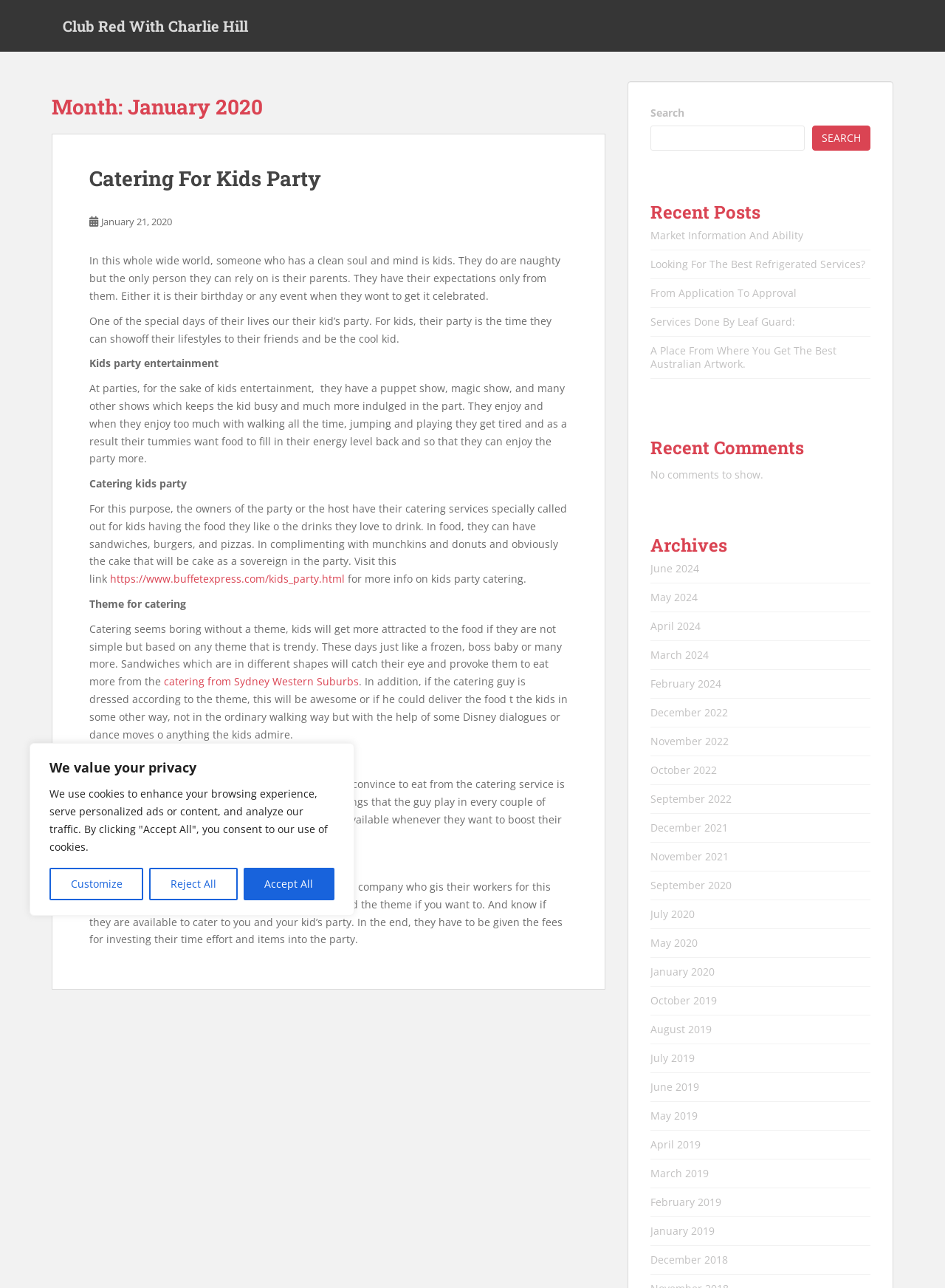Find and extract the text of the primary heading on the webpage.

Month: January 2020